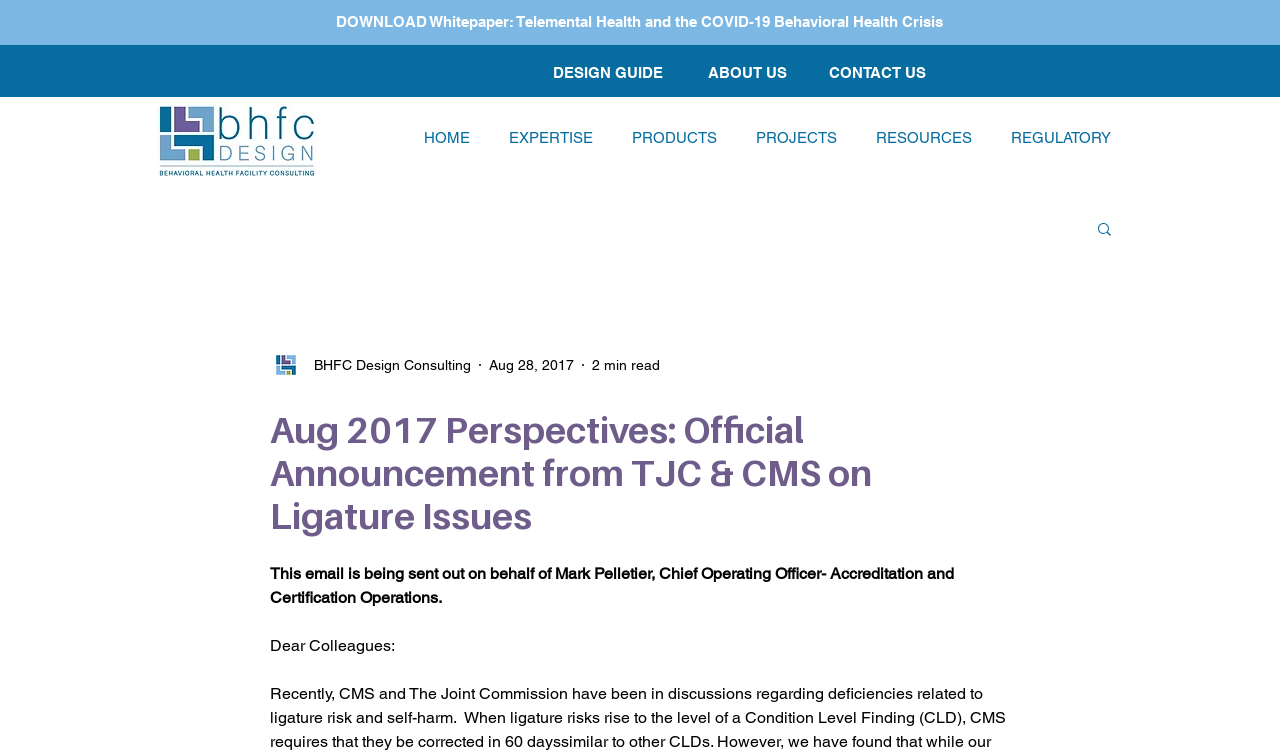Using the provided description: "HOME", find the bounding box coordinates of the corresponding UI element. The output should be four float numbers between 0 and 1, in the format [left, top, right, bottom].

[0.316, 0.157, 0.382, 0.211]